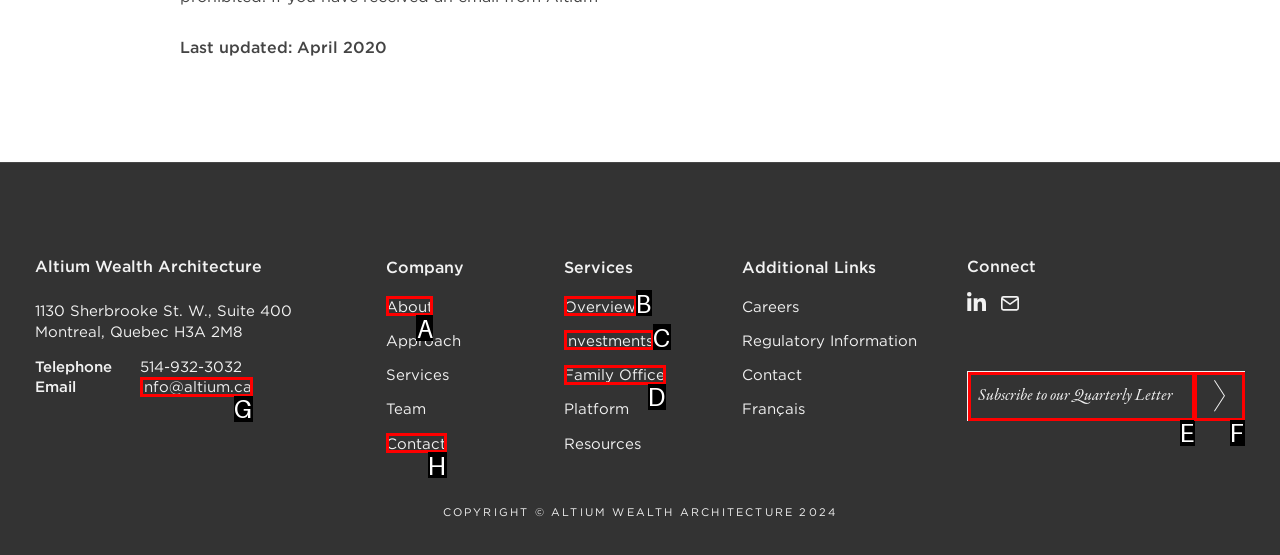For the task: Click About, specify the letter of the option that should be clicked. Answer with the letter only.

A